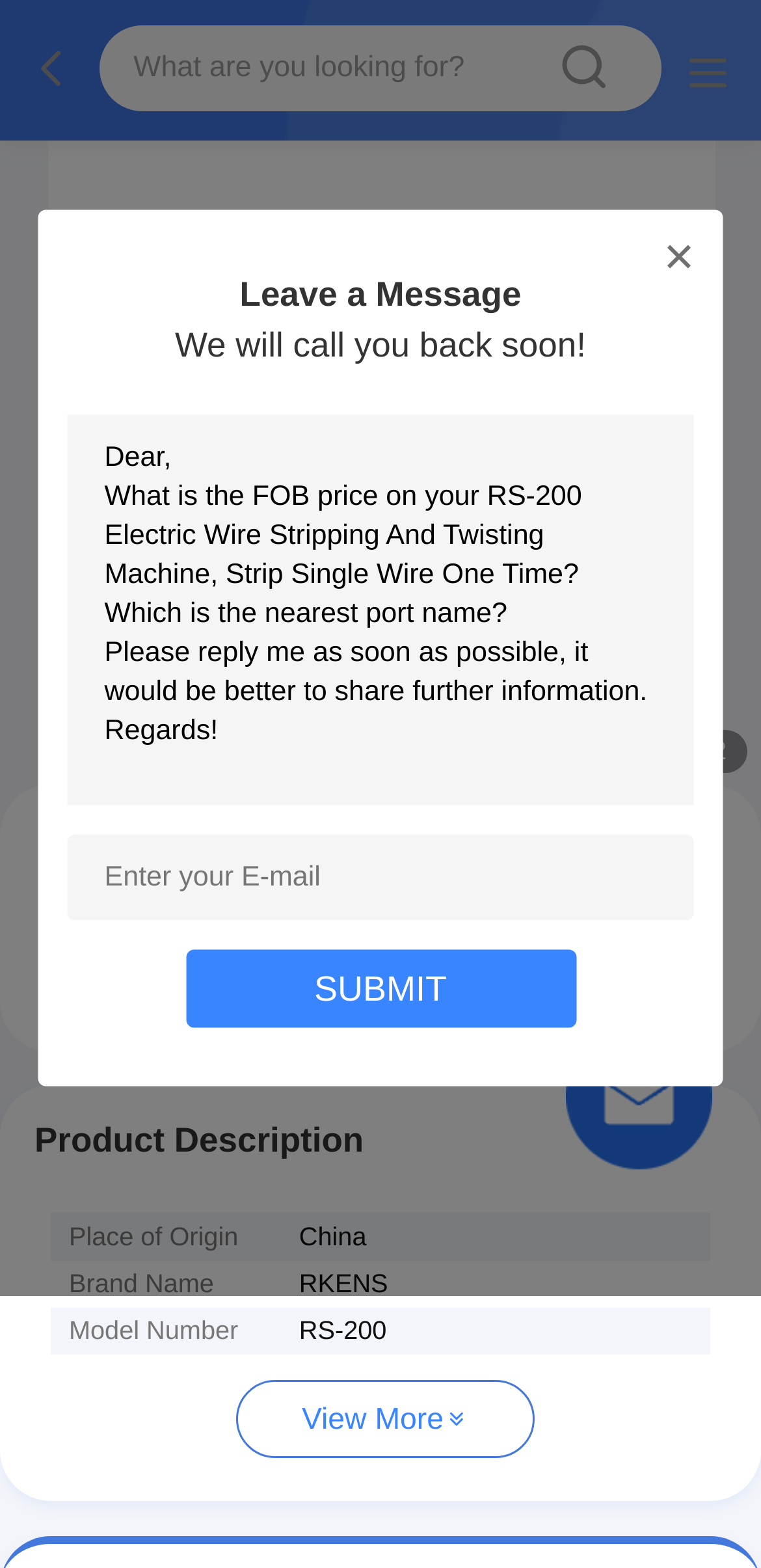Construct a comprehensive description capturing every detail on the webpage.

This webpage is about a product called "RS-200 Electric Wire Stripping And Twisting Machine, Strip Single Wire One Time". At the top, there is a heading with the product name. Below the heading, there is a large image of the product, taking up most of the width of the page.

On the top right, there is a search bar with a magnifying glass icon and a placeholder text "What are you looking for?". Next to the search bar, there is a button with a search icon.

On the left side, there is a section with a heading "Product Description" and a table with three rows, each containing a label and a value. The labels are "Place of Origin", "Brand Name", and "Model Number", and the corresponding values are "China", "RKENS", and "RS-200", respectively.

In the middle of the page, there is a section with a heading "Leave a Message" and a text box where users can enter a message. Below the text box, there is a sample message with a greeting and some questions about the product. There is also a "SUBMIT" button.

On the right side, there is a call-to-action button "Request A Quote" with an image of a quote icon. Below the button, there is a link "Get Best Price" and another link "Contact Now".

At the bottom of the page, there is a section with a heading "View More" and some text.